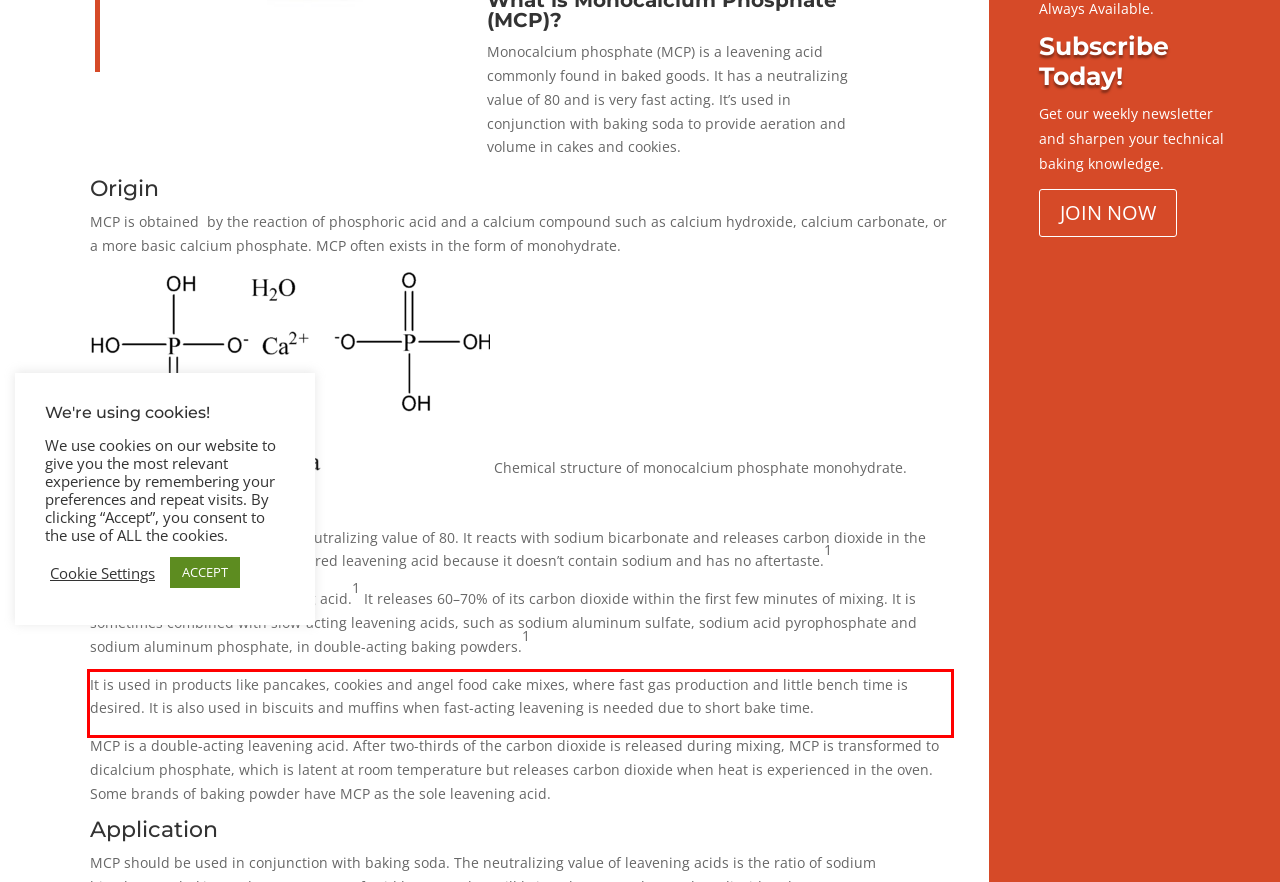You have a webpage screenshot with a red rectangle surrounding a UI element. Extract the text content from within this red bounding box.

It is used in products like pancakes, cookies and angel food cake mixes, where fast gas production and little bench time is desired. It is also used in biscuits and muffins when fast-acting leavening is needed due to short bake time.